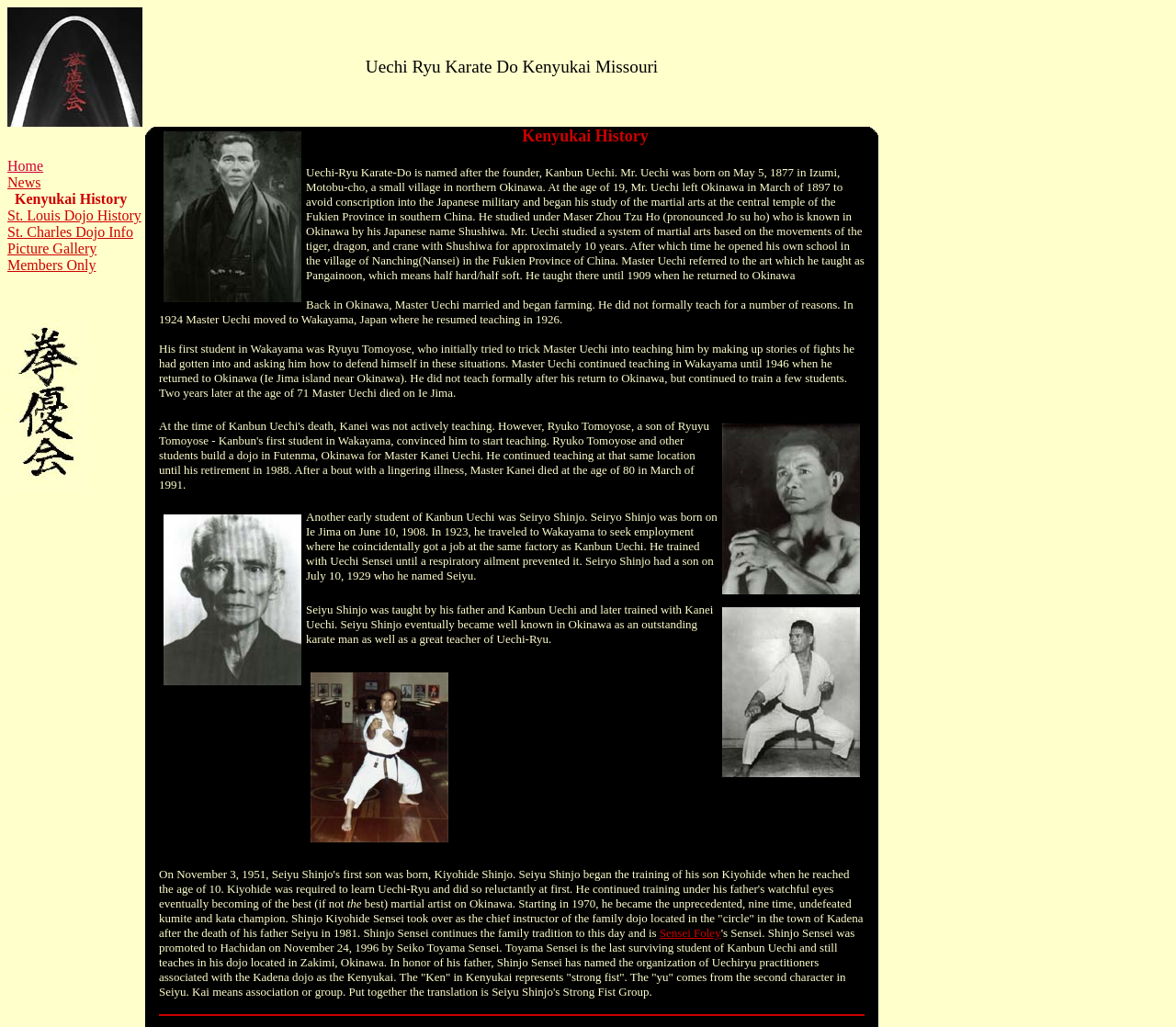What is the name of the sensei who promoted Shinjo Sensei to Hachidan?
Respond to the question with a well-detailed and thorough answer.

I found the answer by reading the text in the StaticText element that mentions 'Shinjo Sensei was promoted to Hachidan on November 24, 1996 by Seiko Toyama Sensei.' This clearly states that Seiko Toyama Sensei promoted Shinjo Sensei to Hachidan.